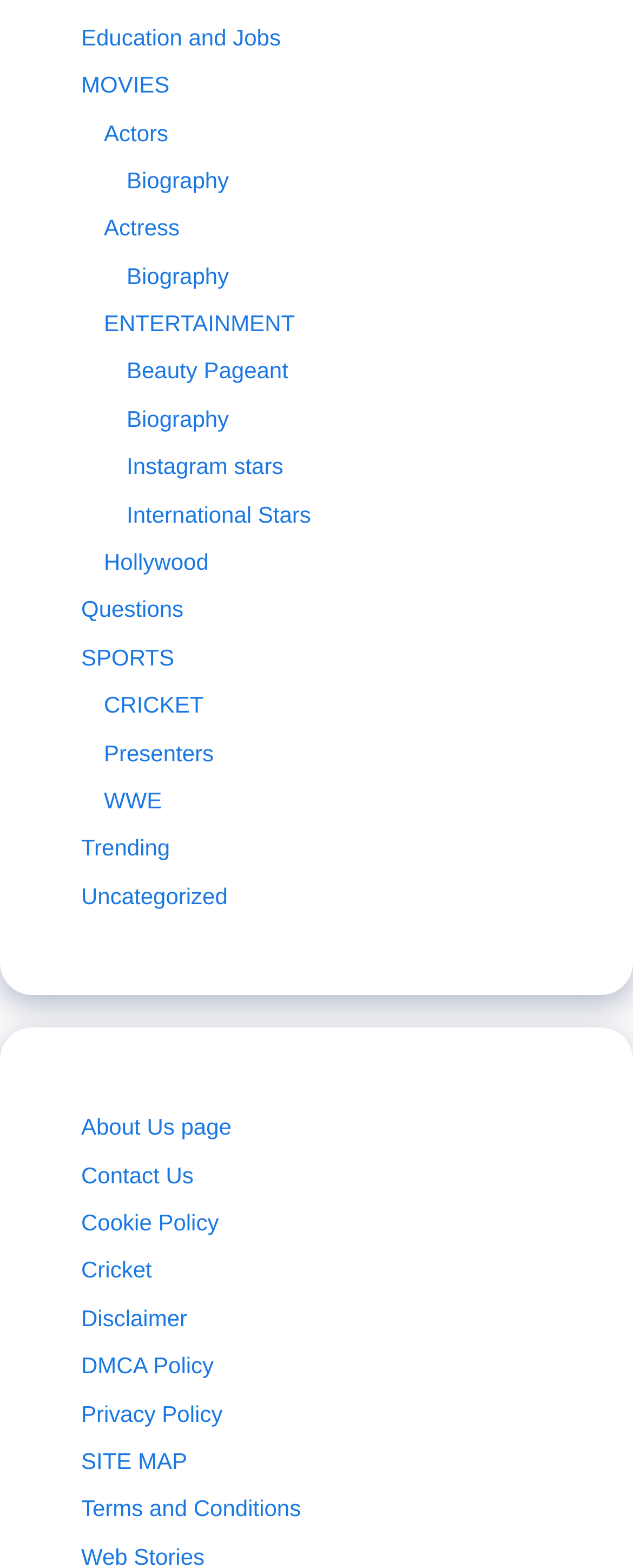Identify the bounding box coordinates of the clickable region to carry out the given instruction: "Browse Education and Jobs".

[0.128, 0.015, 0.444, 0.032]